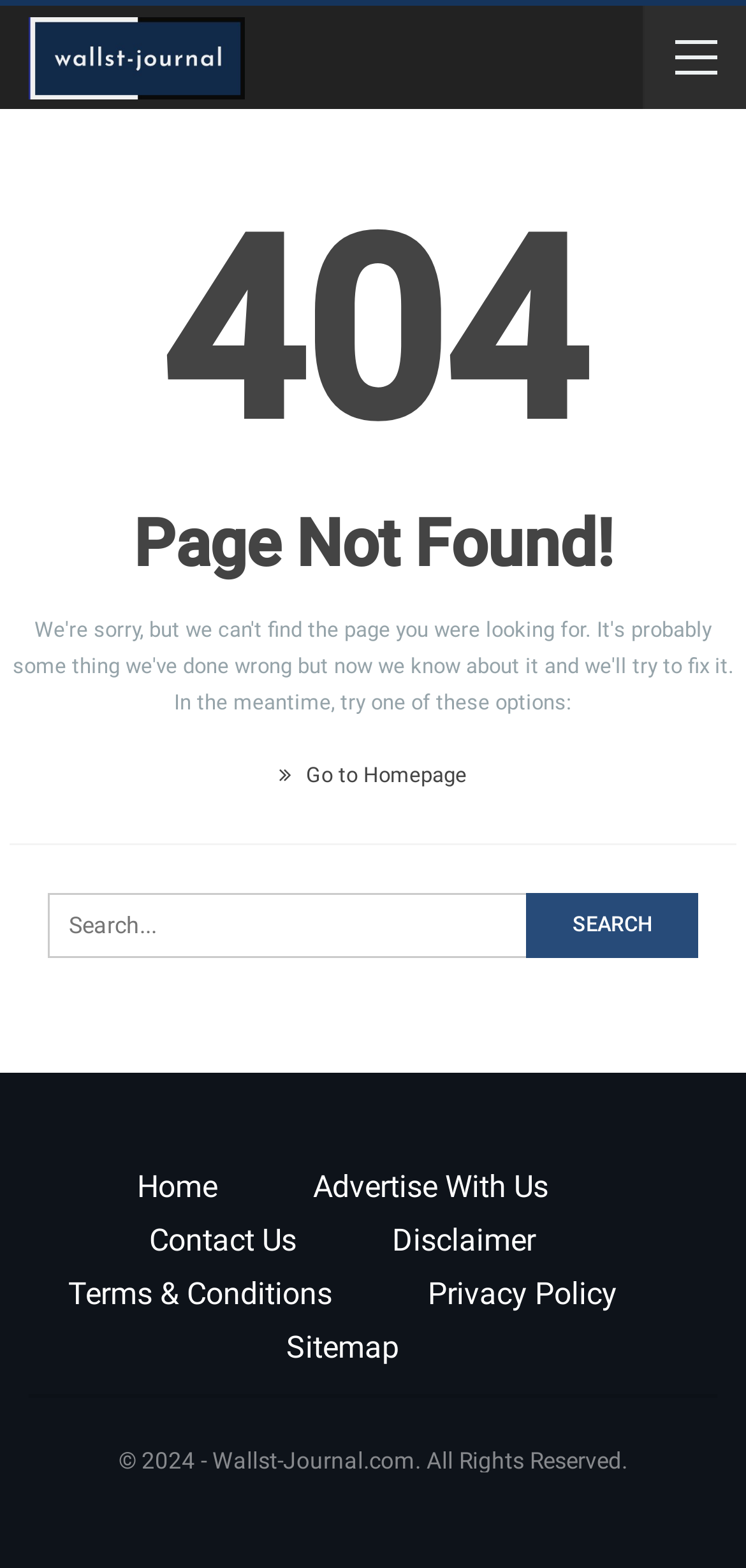What is the main title displayed on this webpage?

Page Not Found!